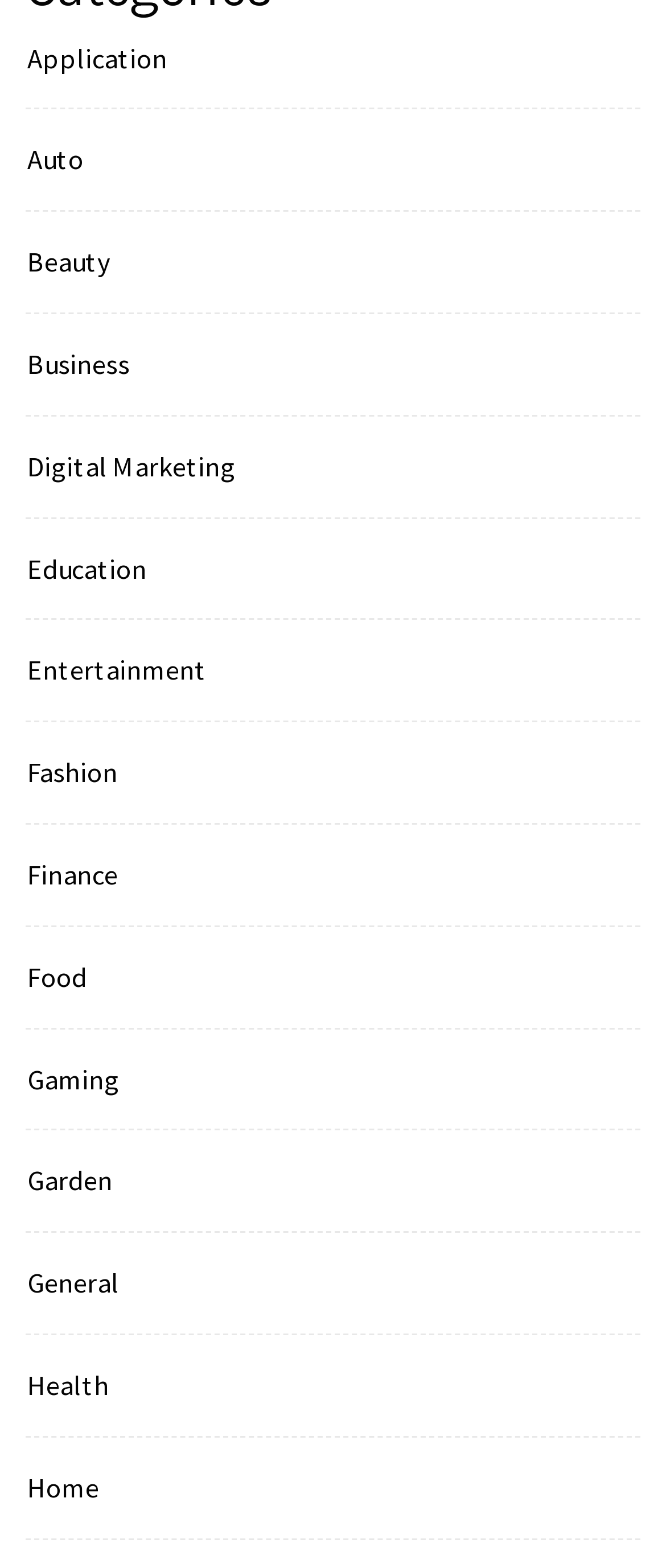How many categories are available?
Answer the question with a single word or phrase derived from the image.

19